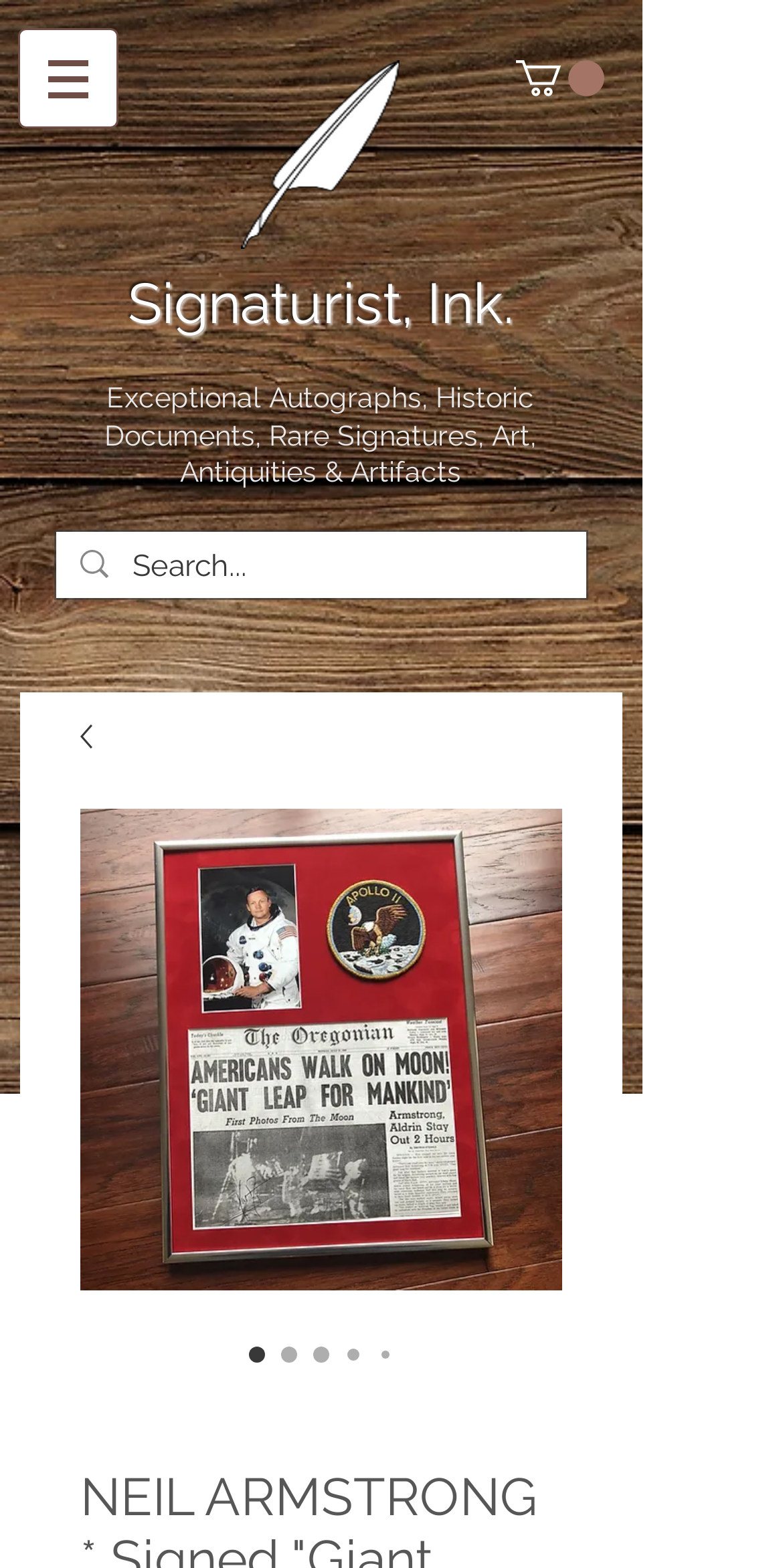Please determine the primary heading and provide its text.

NEIL ARMSTRONG * Signed "Giant Leap" Autograph Newspaper * Zarelli Apollo 11